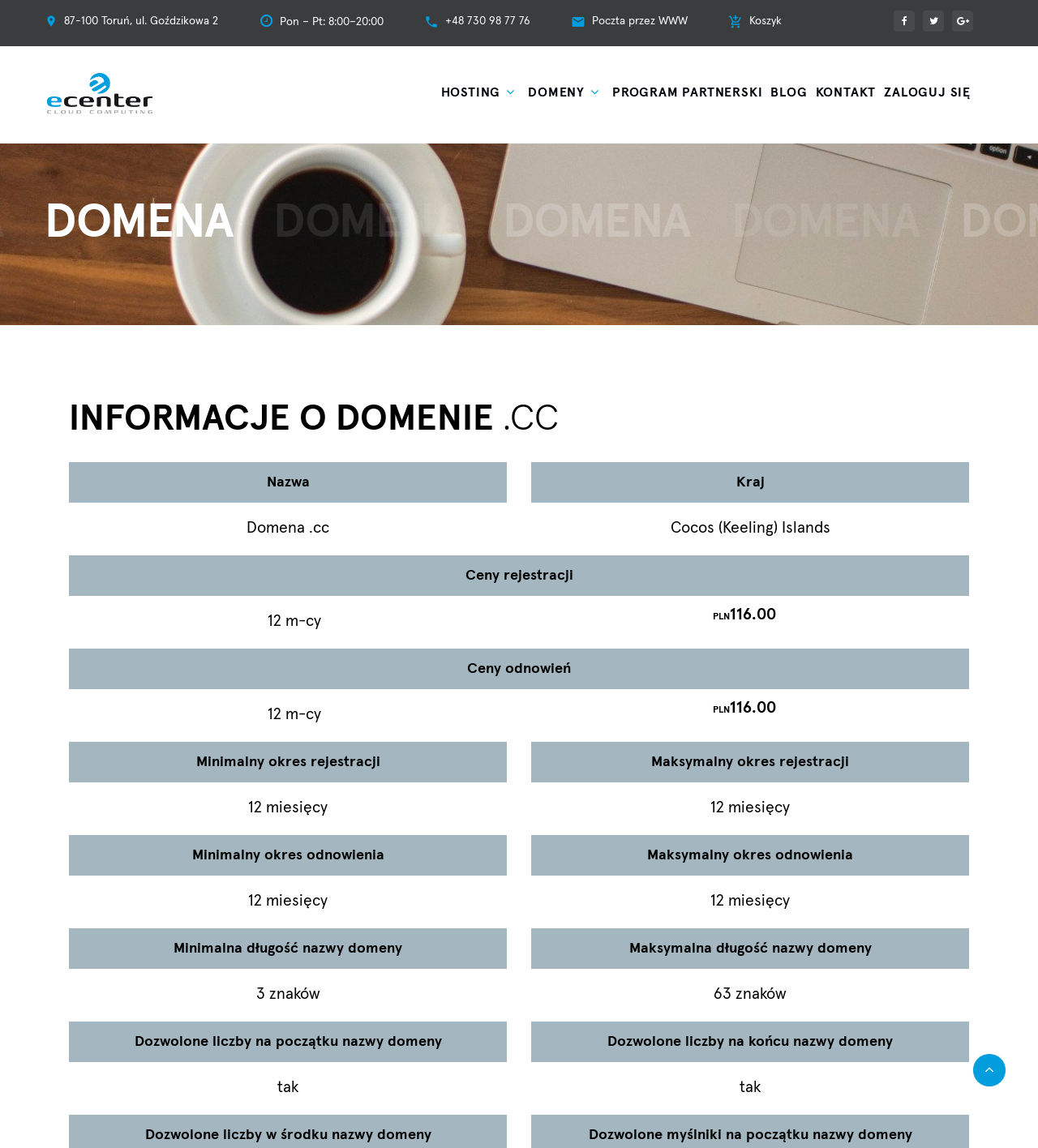Please pinpoint the bounding box coordinates for the region I should click to adhere to this instruction: "View contact information".

[0.429, 0.01, 0.511, 0.027]